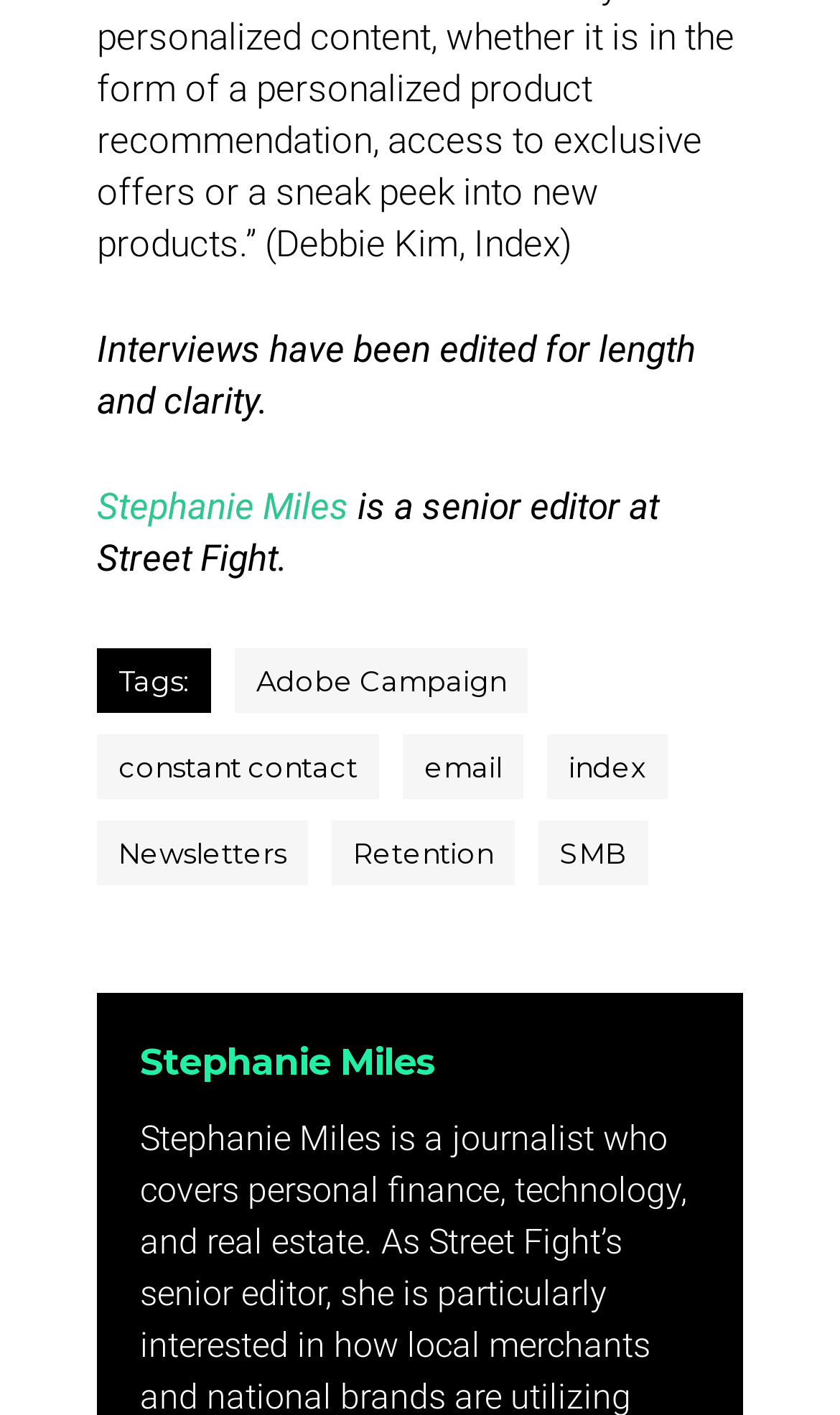Determine the bounding box coordinates for the UI element matching this description: "email".

[0.479, 0.519, 0.623, 0.565]